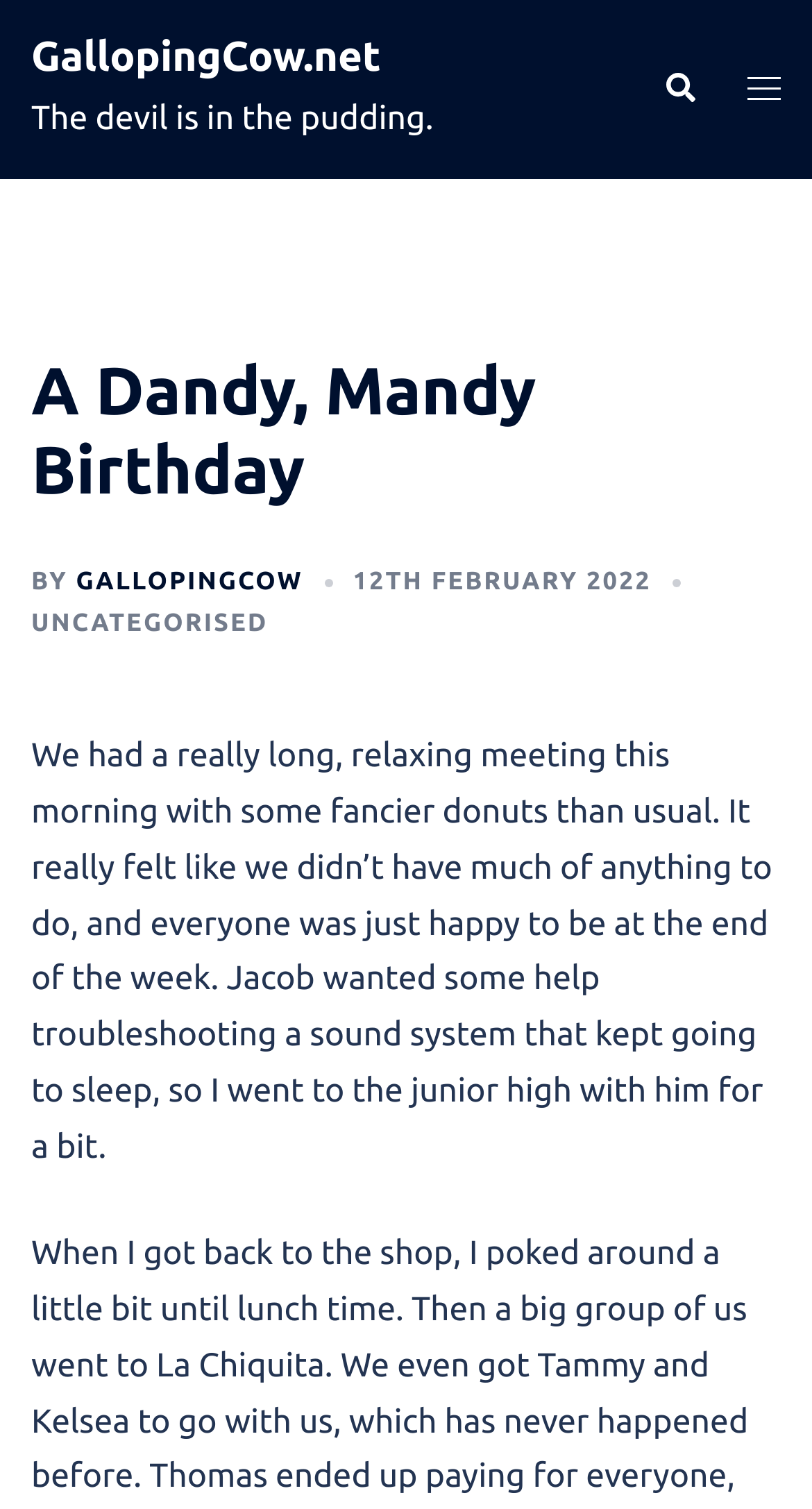Answer the question briefly using a single word or phrase: 
What is the category of the blog post?

UNCATEGORISED